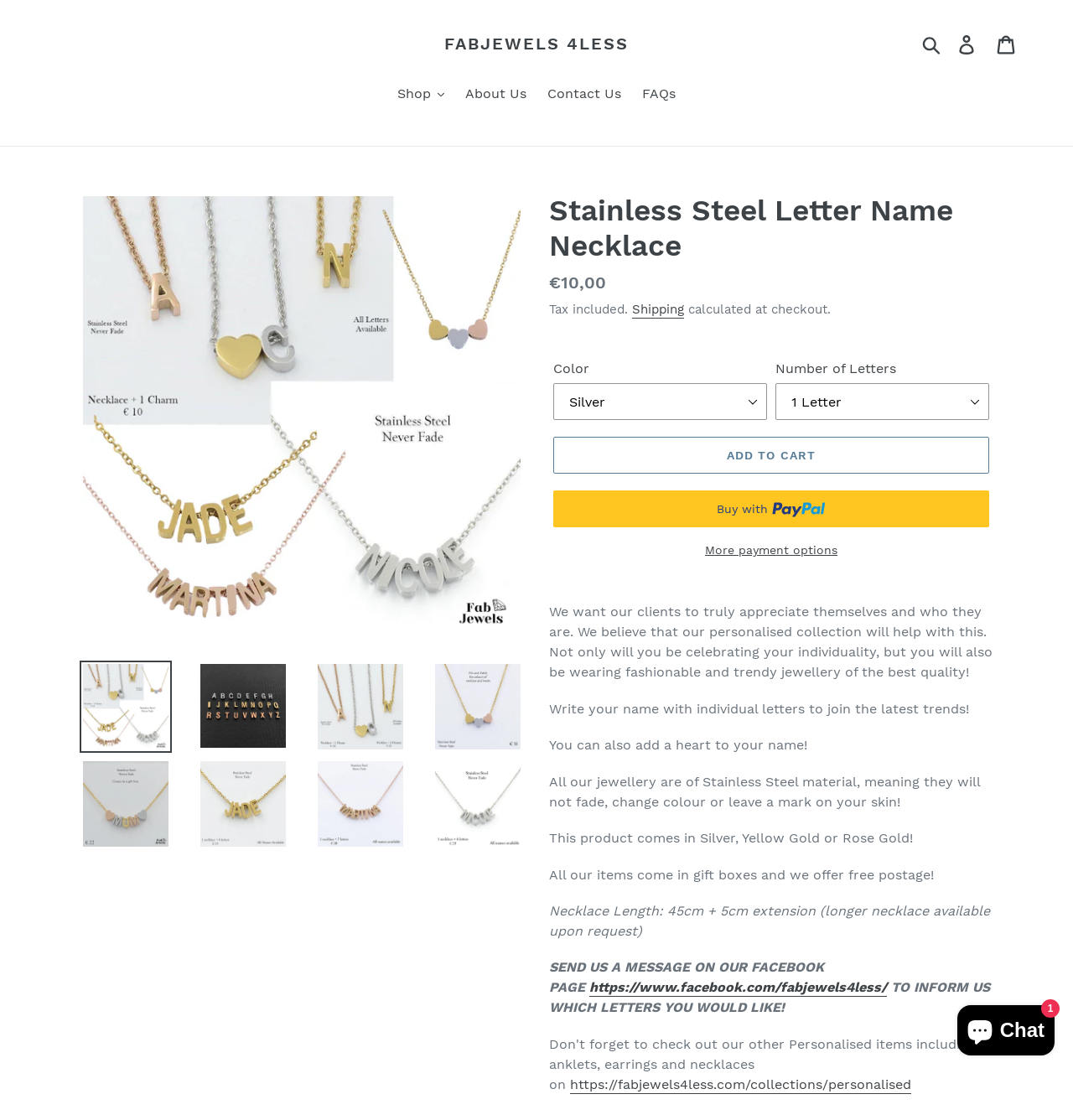Look at the image and answer the question in detail:
What is the regular price of the necklace?

I found the answer by looking at the description list detail element with the text '€10,00' which is located below the product name, indicating the regular price of the necklace.